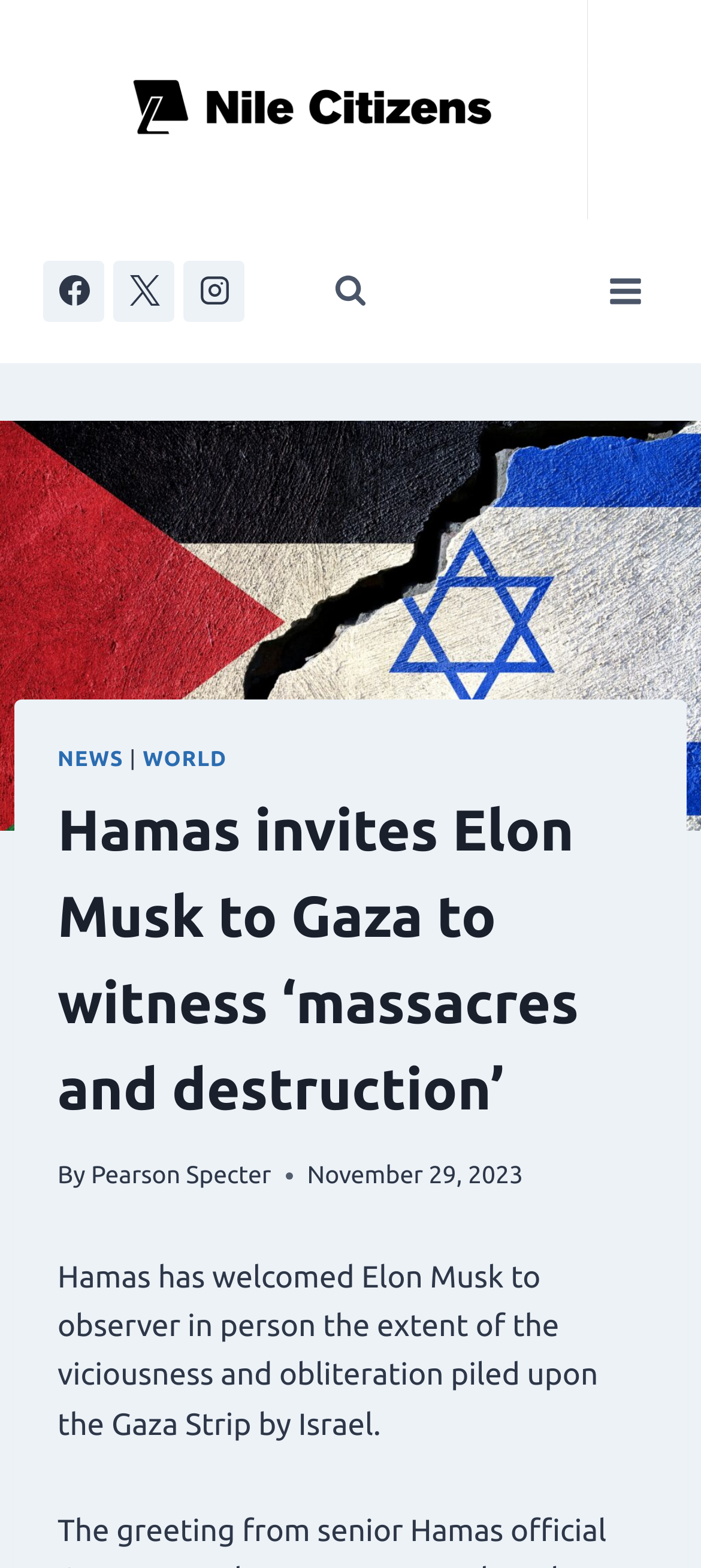Please provide the bounding box coordinates for the element that needs to be clicked to perform the following instruction: "Learn more about SEA Gas". The coordinates should be given as four float numbers between 0 and 1, i.e., [left, top, right, bottom].

None